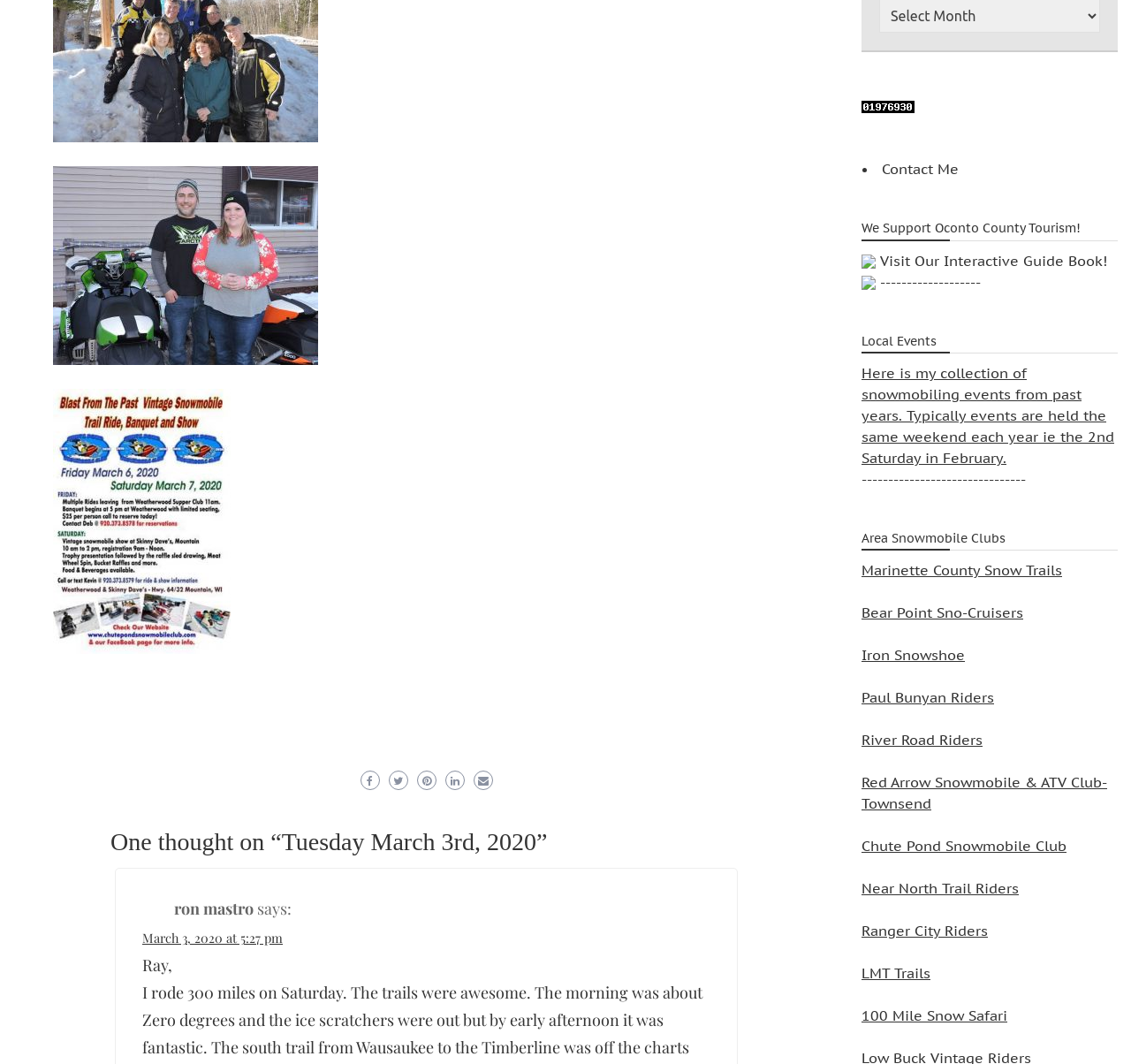Find the bounding box coordinates for the HTML element described as: "Near North Trail Riders". The coordinates should consist of four float values between 0 and 1, i.e., [left, top, right, bottom].

[0.762, 0.827, 0.901, 0.843]